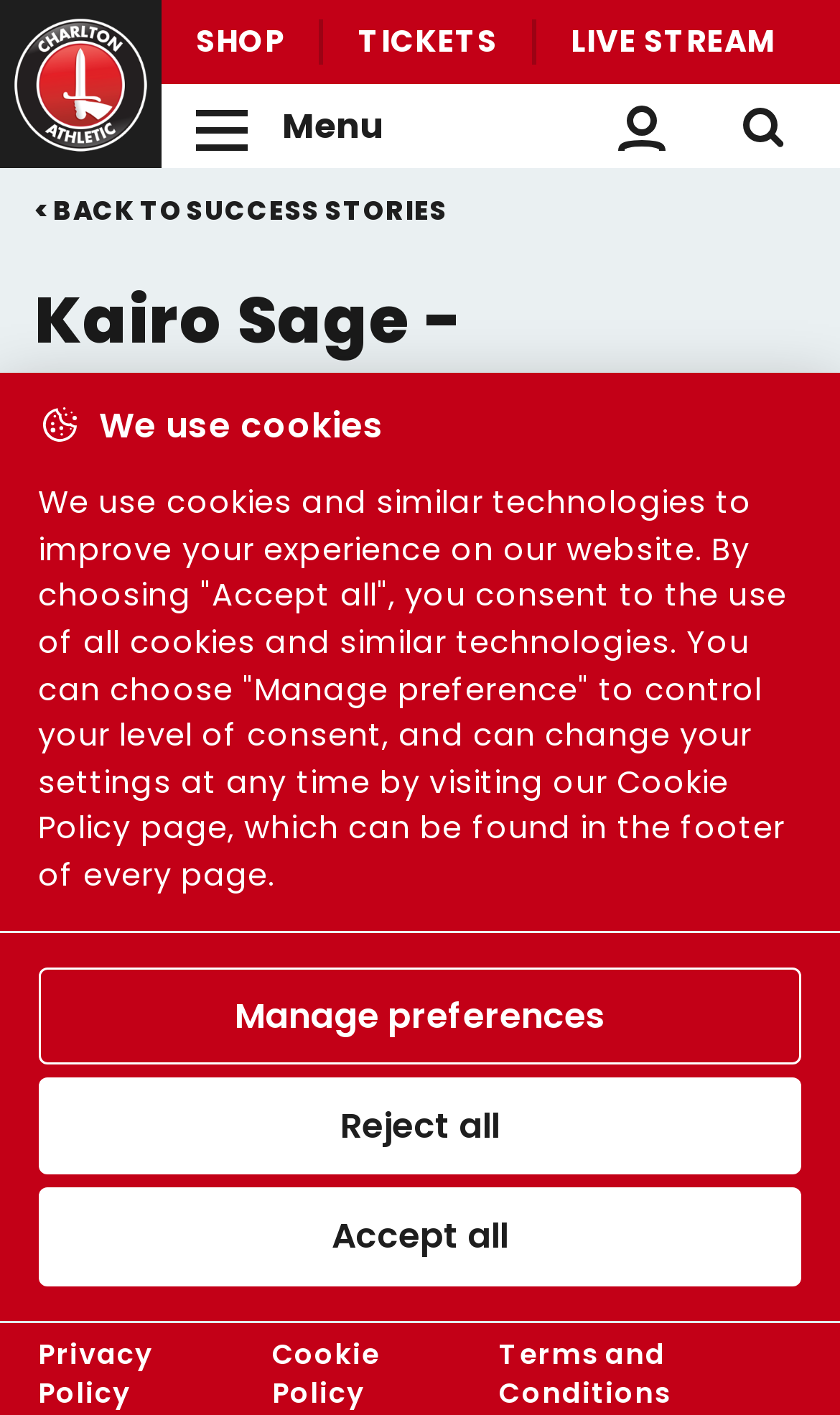Please find the bounding box coordinates (top-left x, top-left y, bottom-right x, bottom-right y) in the screenshot for the UI element described as follows: Log in Login

[0.733, 0.059, 0.836, 0.119]